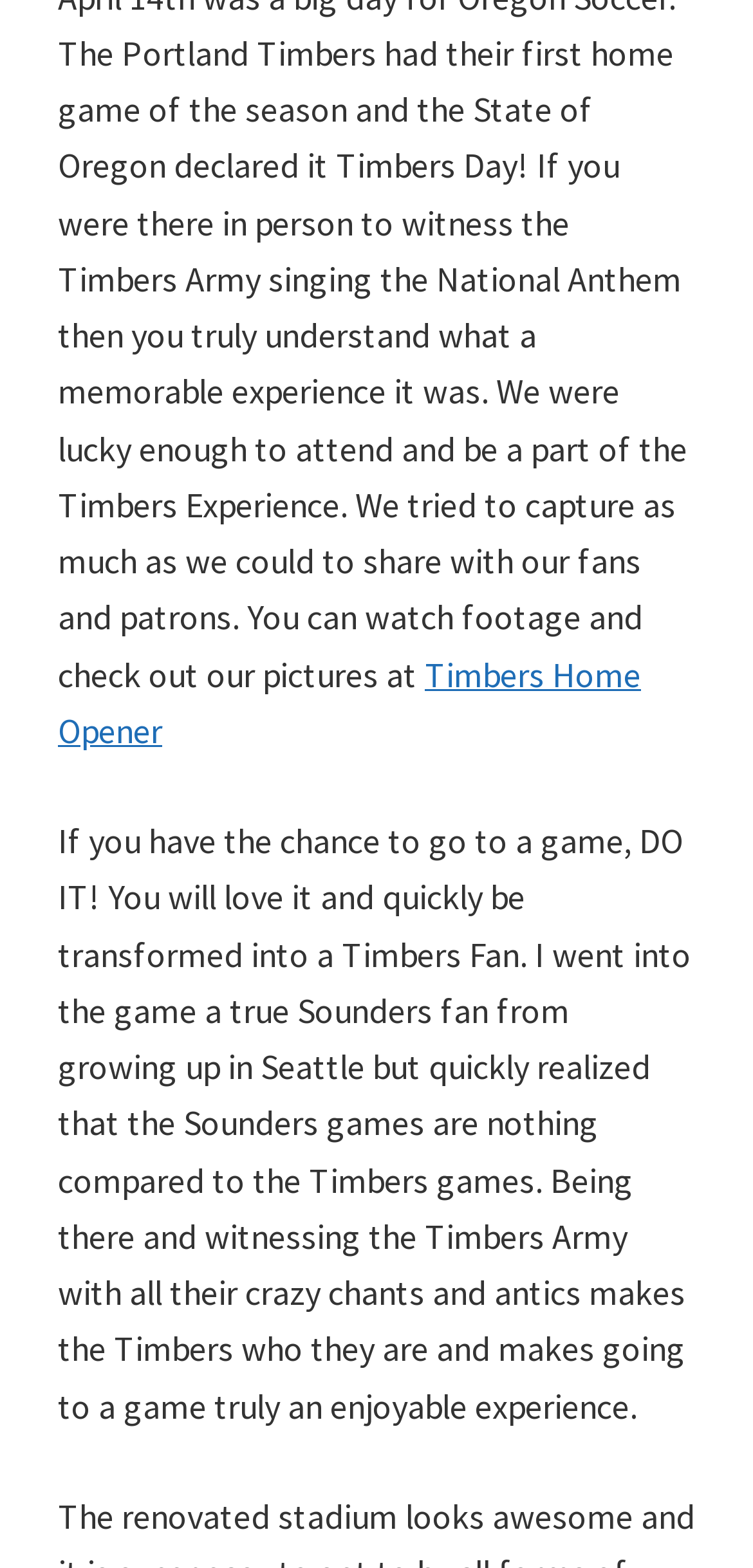Using the webpage screenshot and the element description Timbers Home Opener, determine the bounding box coordinates. Specify the coordinates in the format (top-left x, top-left y, bottom-right x, bottom-right y) with values ranging from 0 to 1.

[0.077, 0.416, 0.851, 0.48]